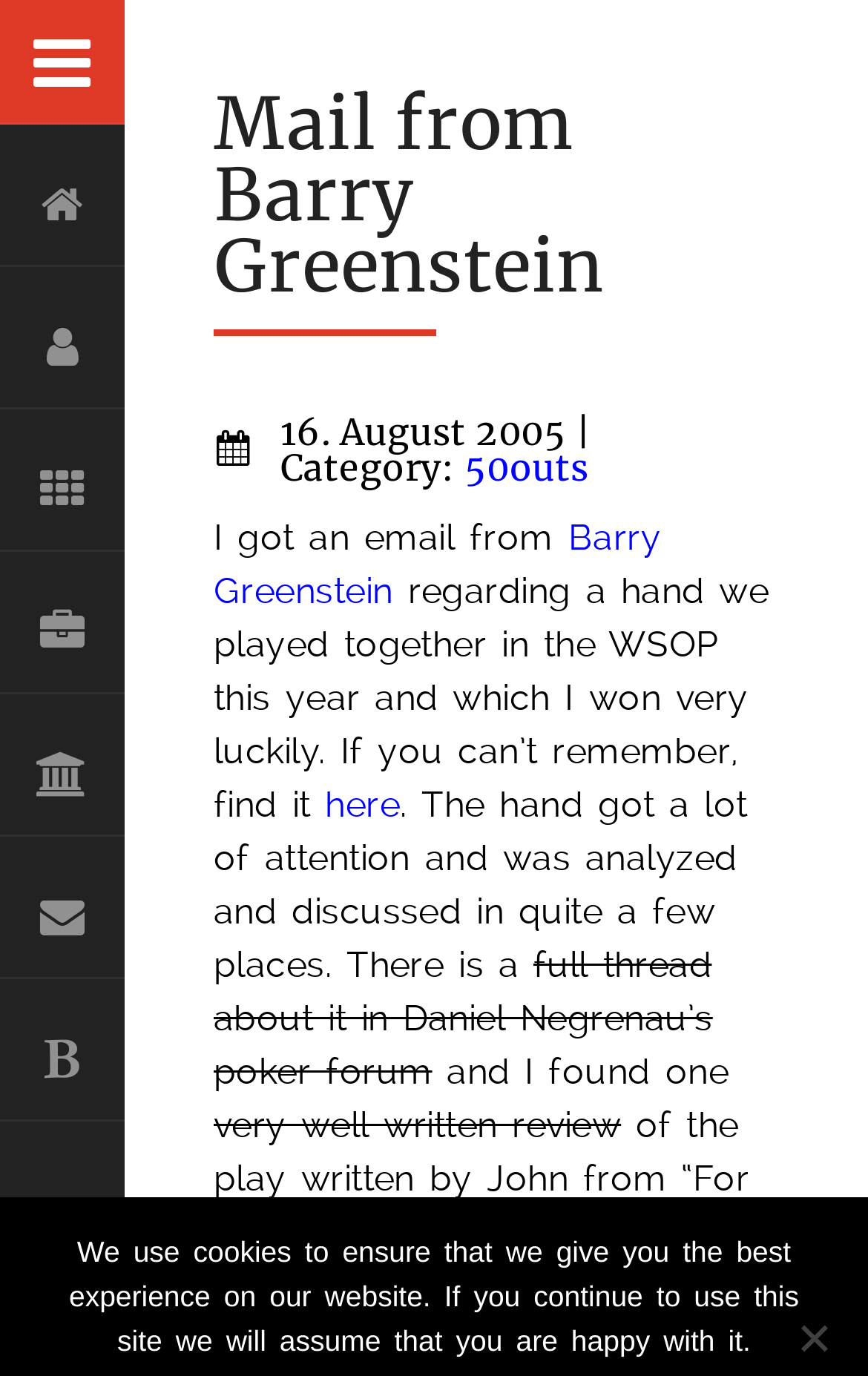Locate the bounding box coordinates of the area where you should click to accomplish the instruction: "Read the post about BreyerFest 2014 Photos".

None